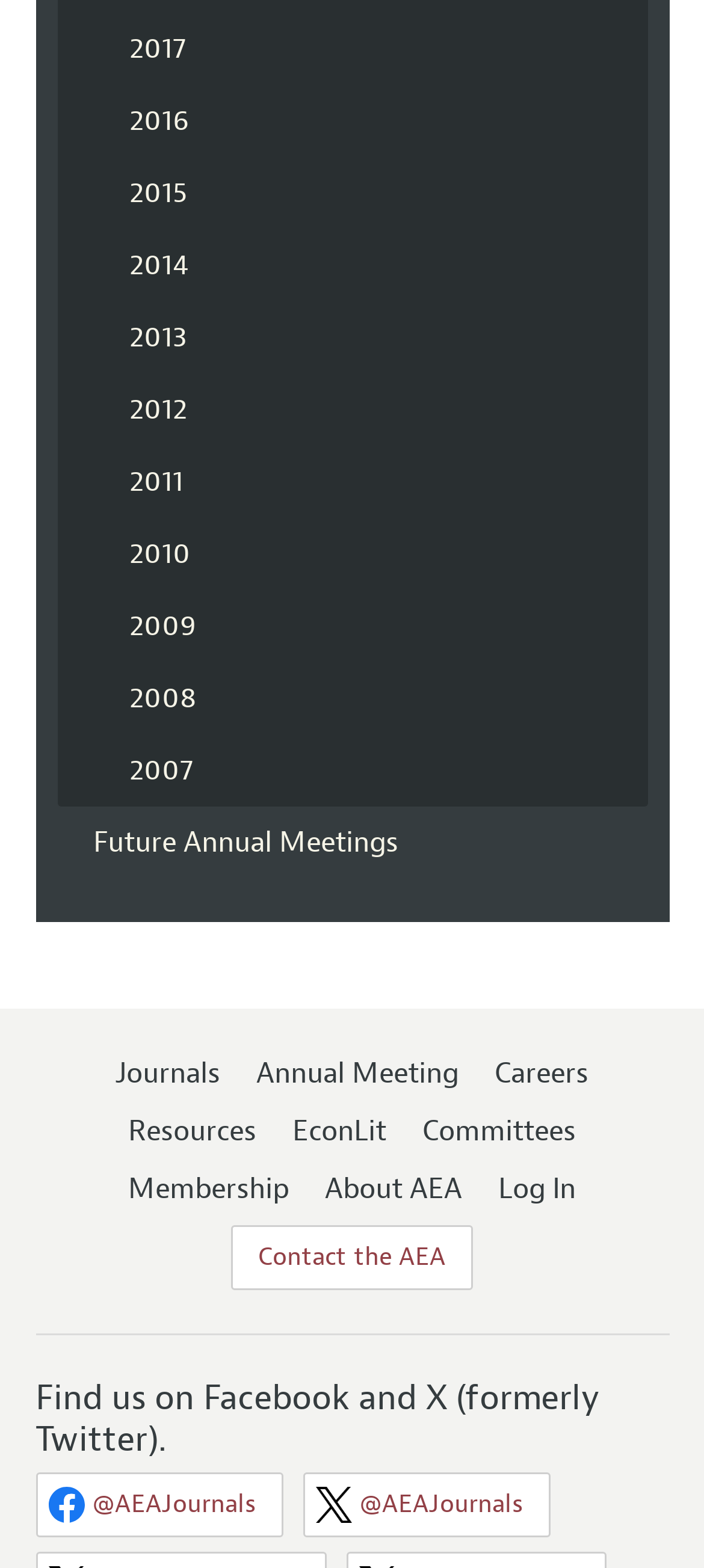Please provide a comprehensive answer to the question below using the information from the image: What are the years listed on the top of the webpage?

By examining the links at the top of the webpage, I found a list of years ranging from 2010 to 2017. These links are arranged vertically and have similar bounding box coordinates, indicating that they are part of the same list.